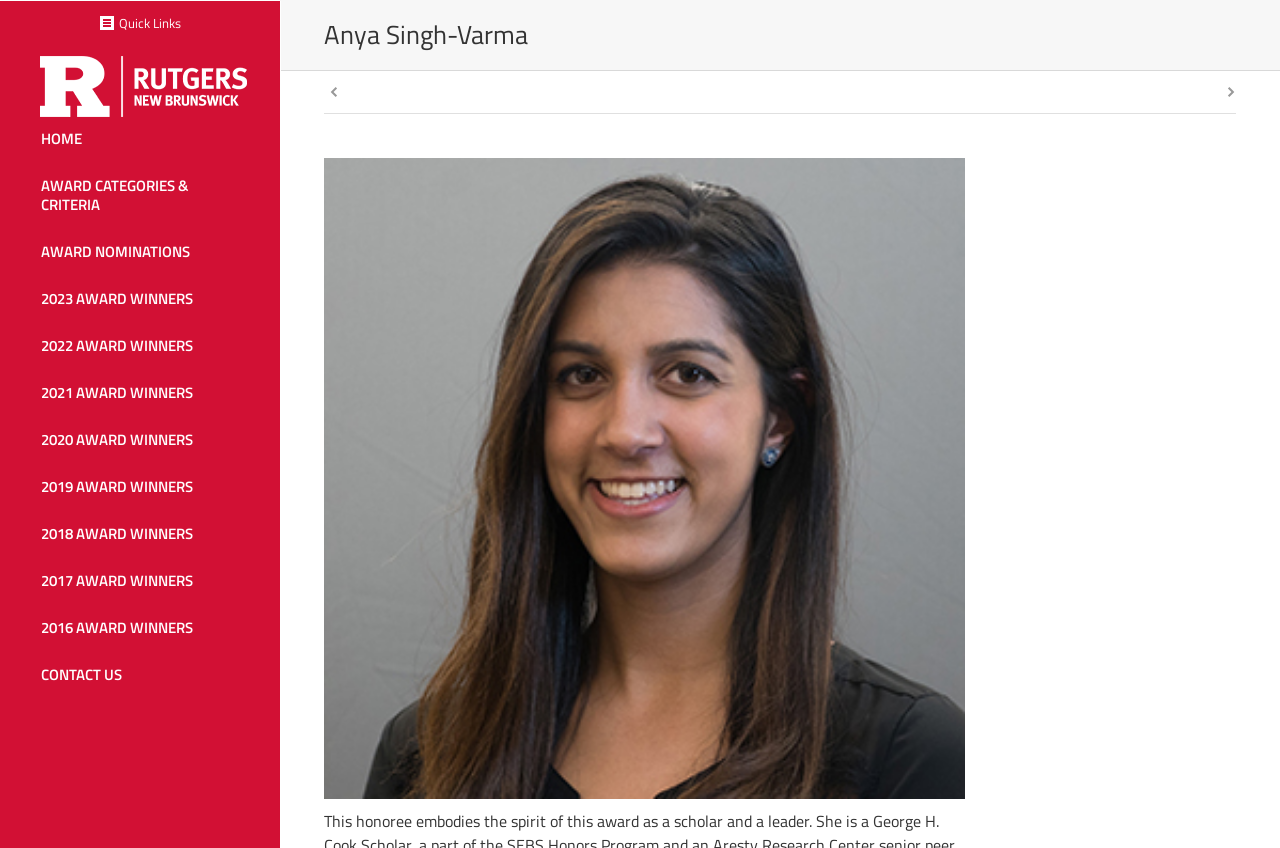Please identify the bounding box coordinates of the clickable area that will fulfill the following instruction: "view recent posts". The coordinates should be in the format of four float numbers between 0 and 1, i.e., [left, top, right, bottom].

None